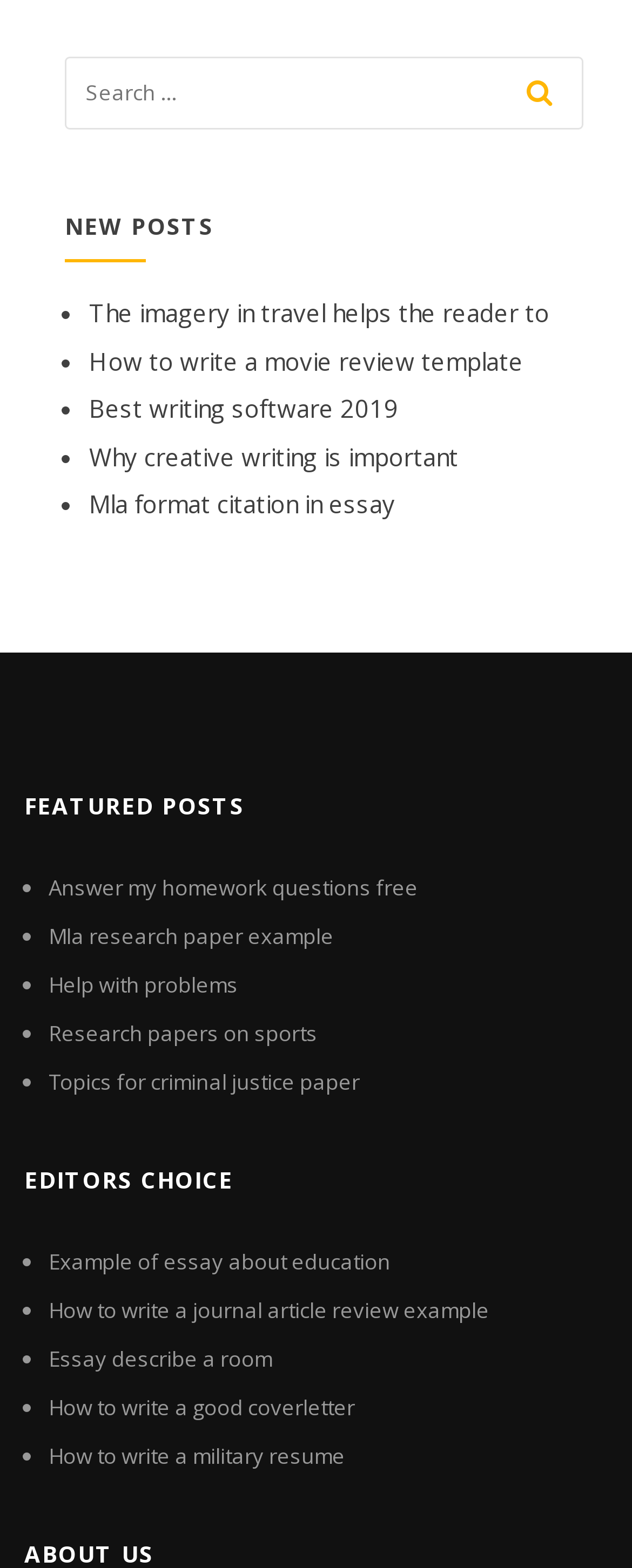Provide the bounding box for the UI element matching this description: "name="s" placeholder="Search …"".

[0.103, 0.036, 0.923, 0.083]